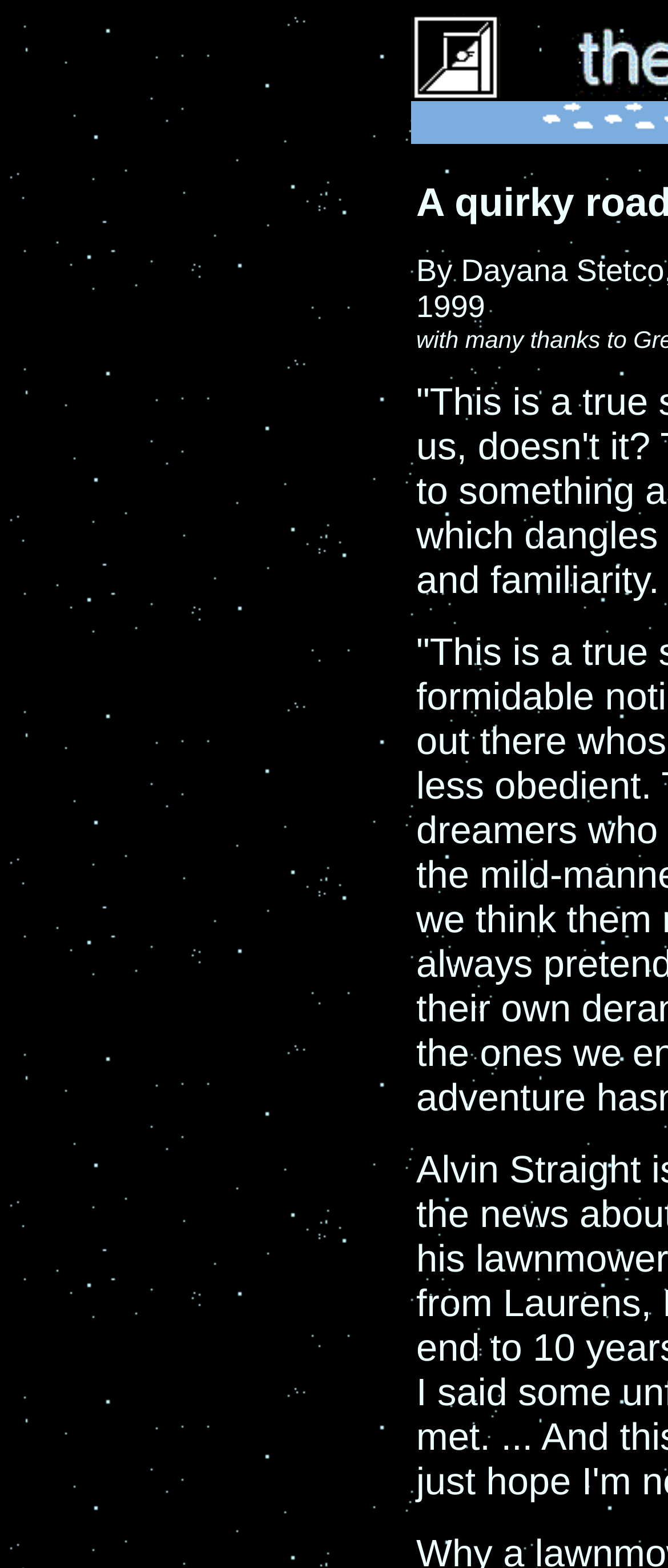Find and provide the bounding box coordinates for the UI element described here: "alt="The City of Absurdity"". The coordinates should be given as four float numbers between 0 and 1: [left, top, right, bottom].

[0.615, 0.05, 0.749, 0.069]